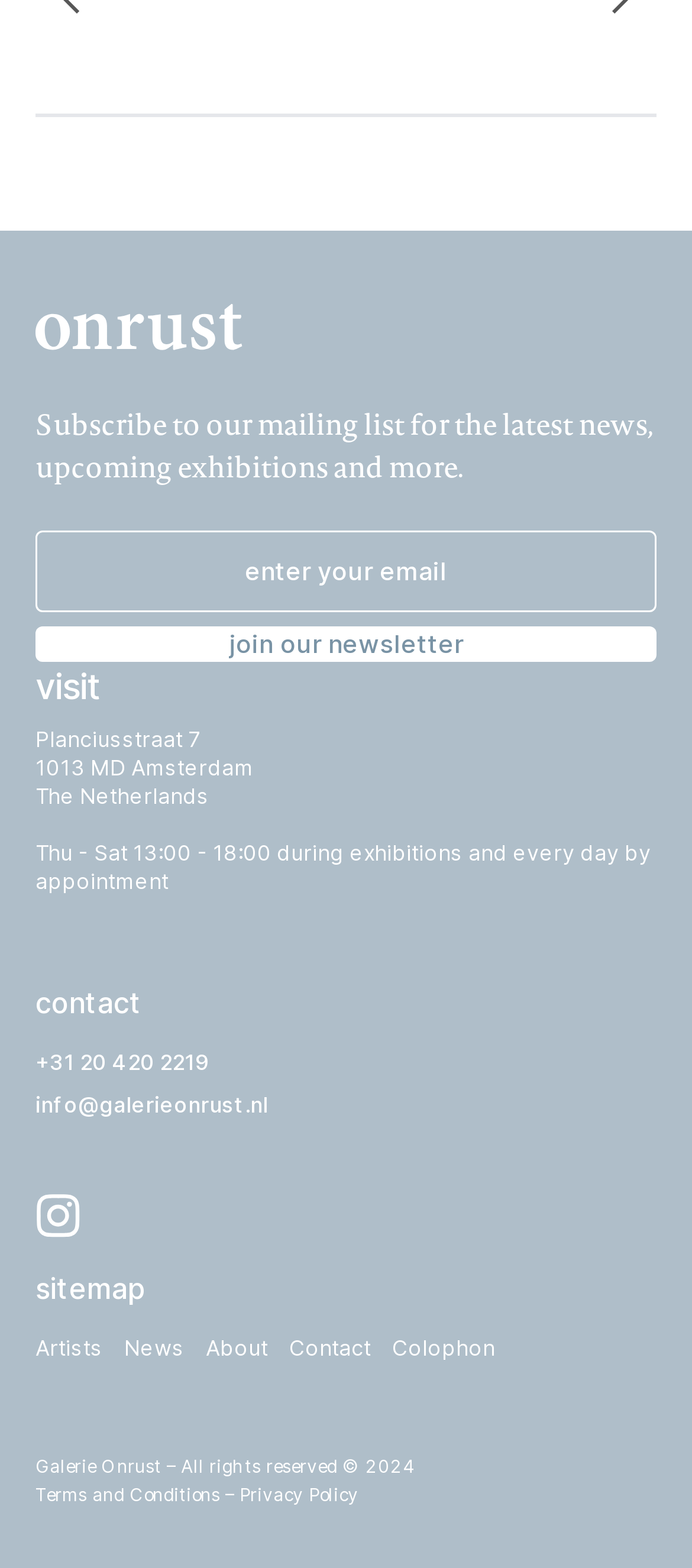Identify the bounding box coordinates for the UI element described as: "Privacy Policy". The coordinates should be provided as four floats between 0 and 1: [left, top, right, bottom].

[0.346, 0.946, 0.518, 0.959]